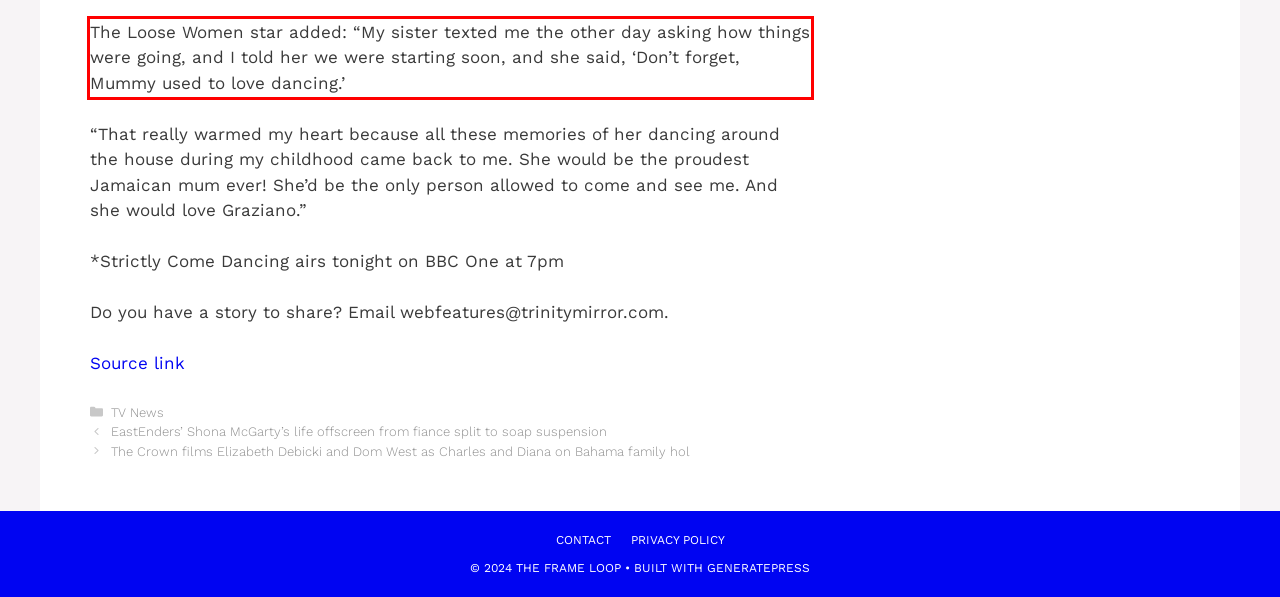Please analyze the provided webpage screenshot and perform OCR to extract the text content from the red rectangle bounding box.

The Loose Women star added: “My sister texted me the other day asking how things were going, and I told her we were starting soon, and she said, ‘Don’t forget, Mummy used to love dancing.’